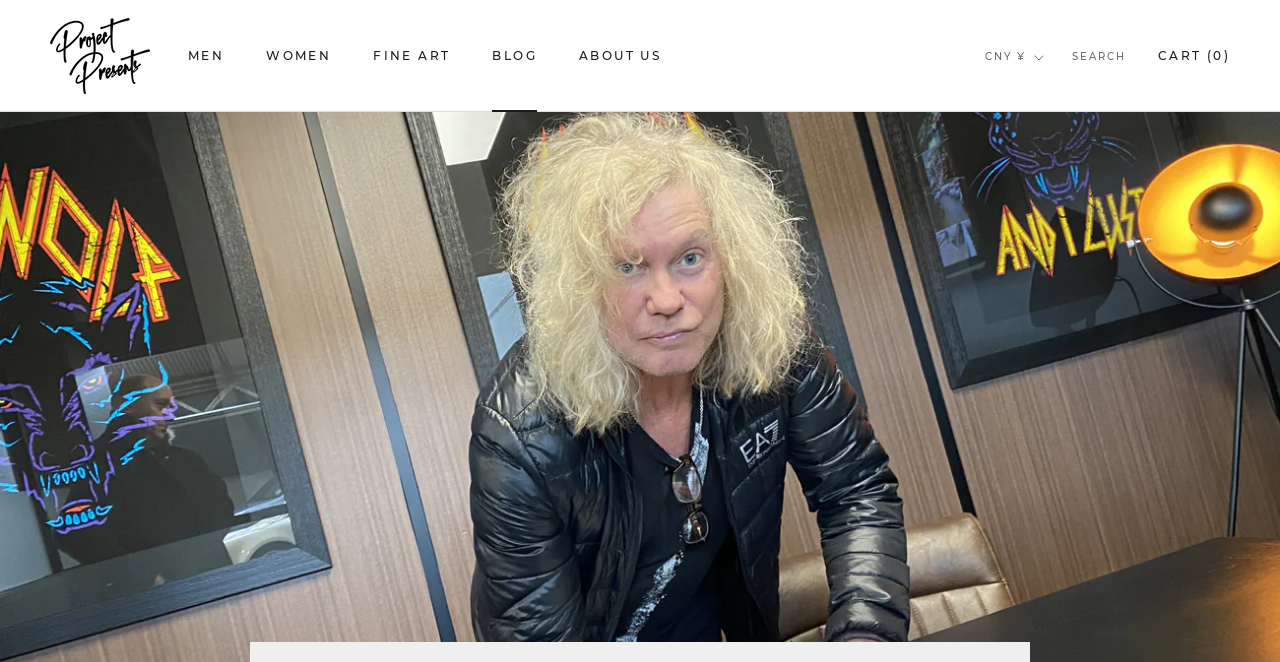What are the categories in the main navigation?
Give a single word or phrase as your answer by examining the image.

MEN, WOMEN, FINE ART, BLOG, ABOUT US